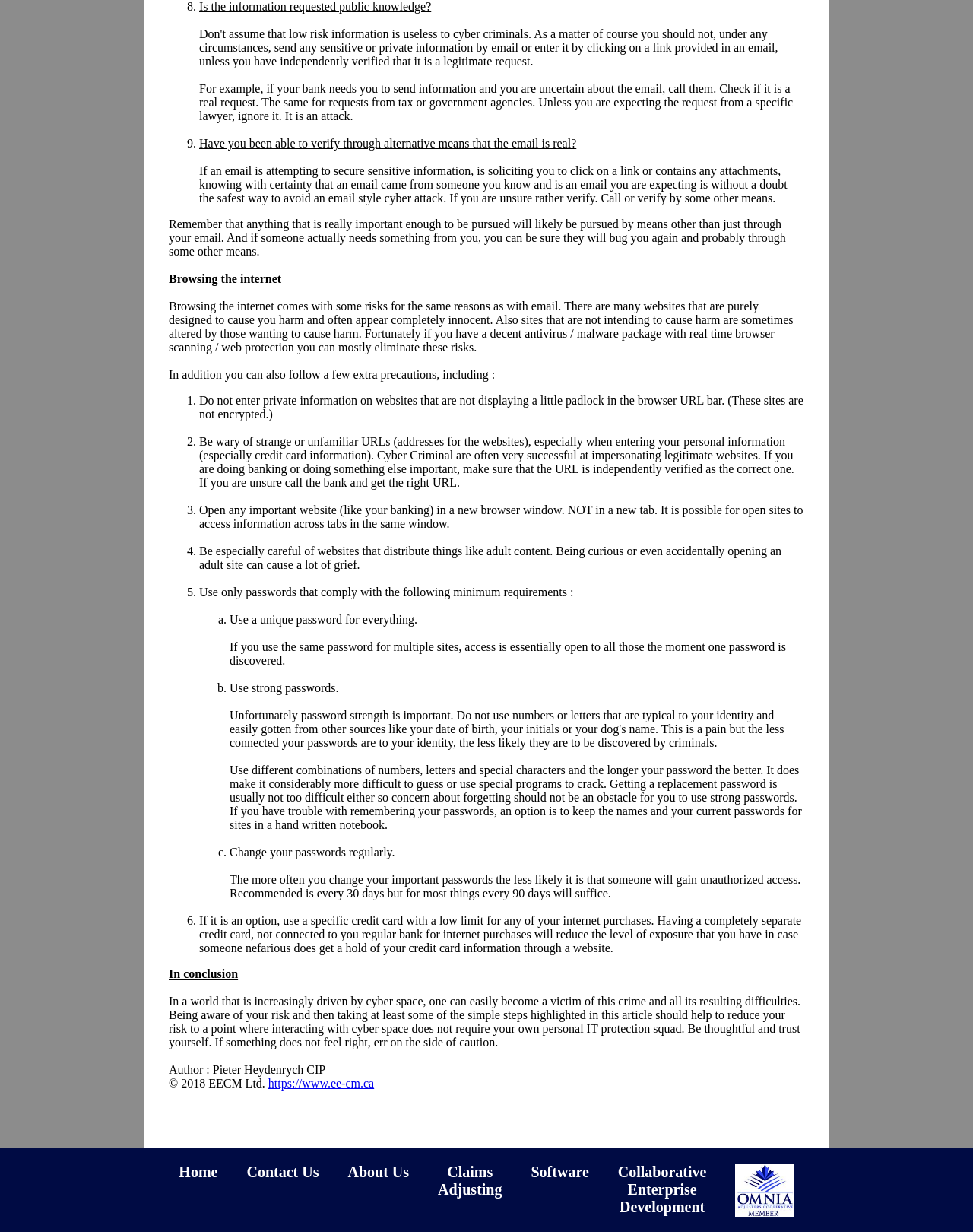Bounding box coordinates should be in the format (top-left x, top-left y, bottom-right x, bottom-right y) and all values should be floating point numbers between 0 and 1. Determine the bounding box coordinate for the UI element described as: CollaborativeEnterpriseDevelopment

[0.635, 0.944, 0.726, 0.986]